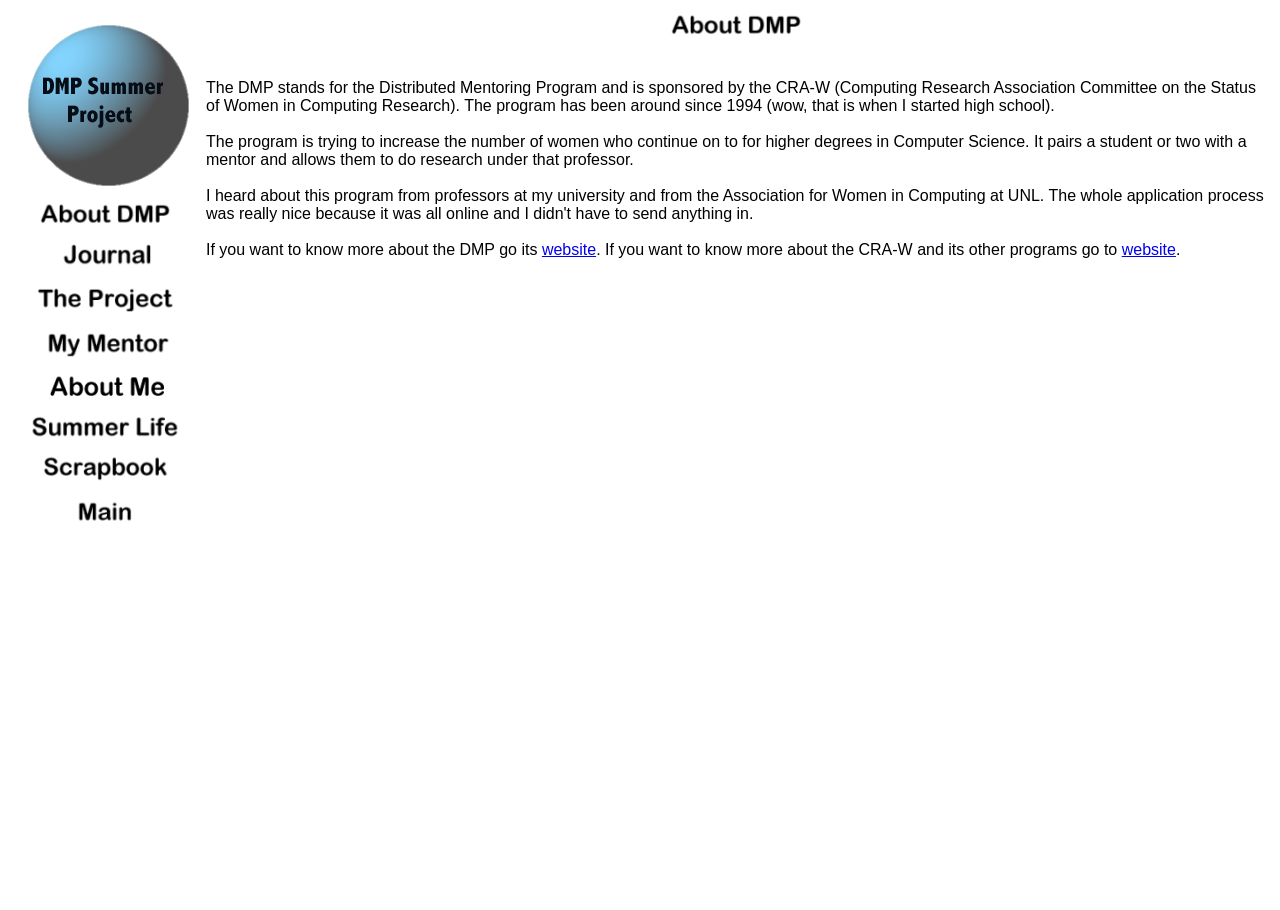Detail the webpage's structure and highlights in your description.

The webpage is about Sarah's DMP Project, which is a Distributed Mentoring Program sponsored by the Computing Research Association Committee on the Status of Women in Computing Research (CRA-W). The program aims to increase the number of women pursuing higher degrees in Computer Science by pairing students with mentors for research projects.

At the top-left corner of the page, there is a small image. Below it, there is a table with 8 rows, each containing a link and an image. The links and images are aligned to the left and are evenly spaced vertically.

To the right of the table, there is a block of text that describes the DMP program. The text is divided into four paragraphs, with the first paragraph explaining what the DMP stands for and its history. The second paragraph describes the program's goal and how it works. The third paragraph is a brief statement, and the fourth paragraph provides links to the DMP and CRA-W websites for more information.

Above the text block, there is a larger image that spans about half the width of the page.